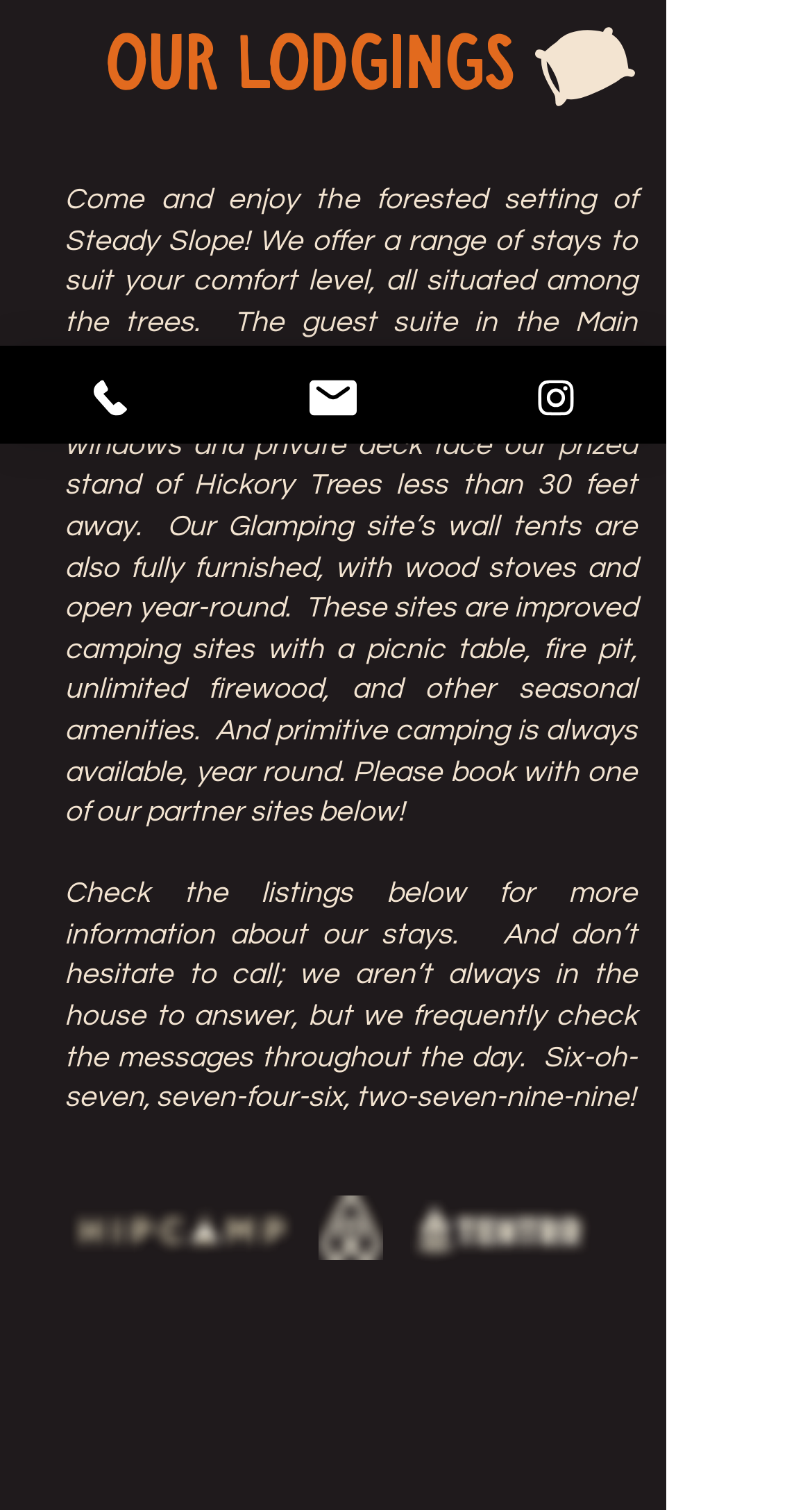Provide the bounding box coordinates of the HTML element described as: "Instagram". The bounding box coordinates should be four float numbers between 0 and 1, i.e., [left, top, right, bottom].

[0.547, 0.229, 0.821, 0.294]